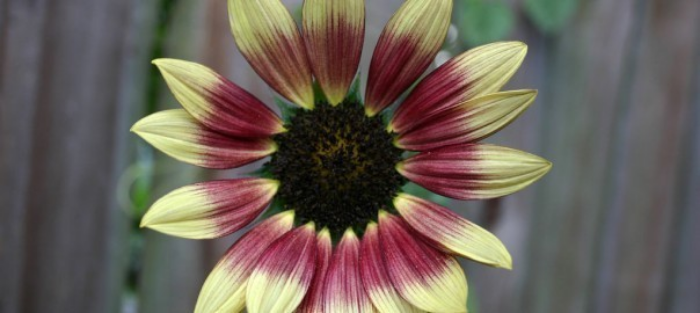What is the theme of the image?
Respond to the question with a single word or phrase according to the image.

Wordless Wednesday